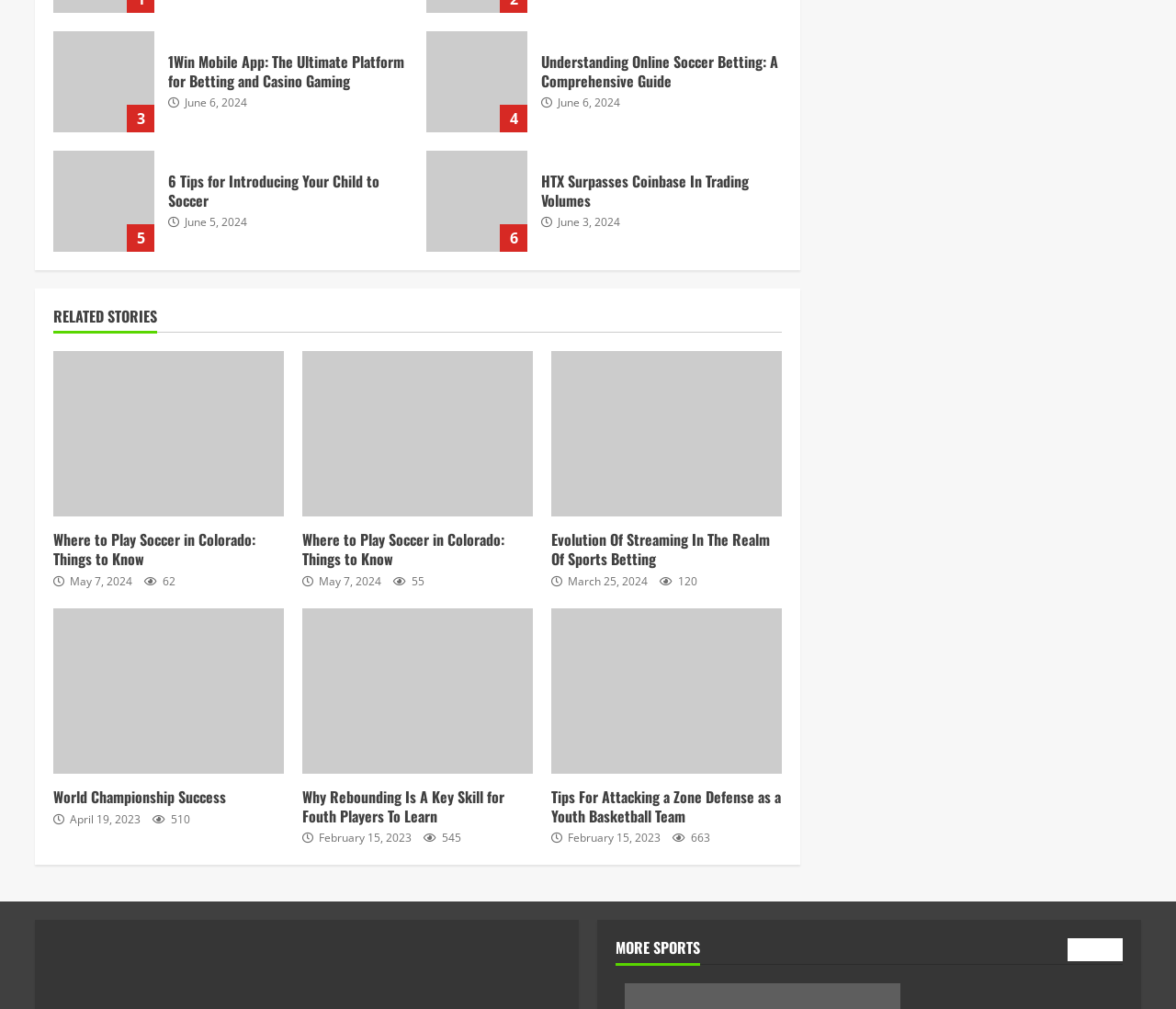What is the title of the first article?
Based on the image, give a one-word or short phrase answer.

1Win Mobile App